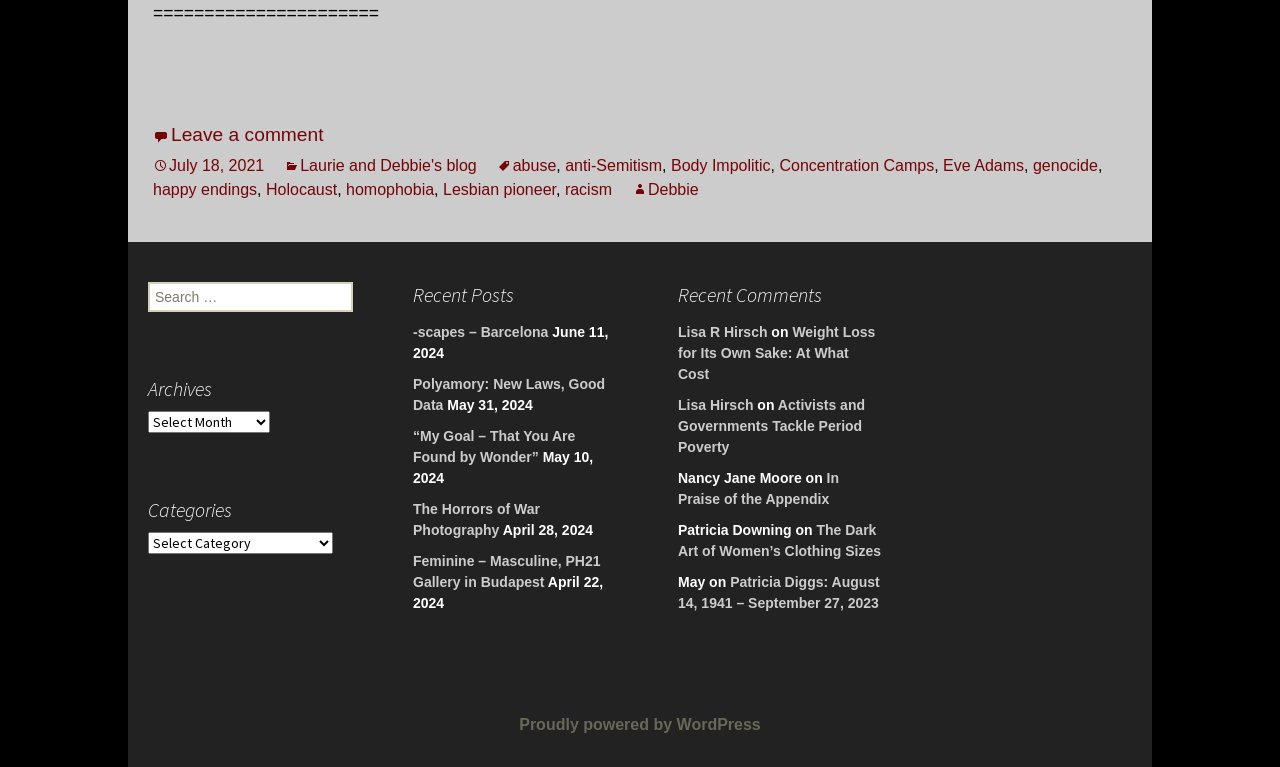Identify the bounding box of the UI component described as: "racism".

[0.441, 0.236, 0.478, 0.258]